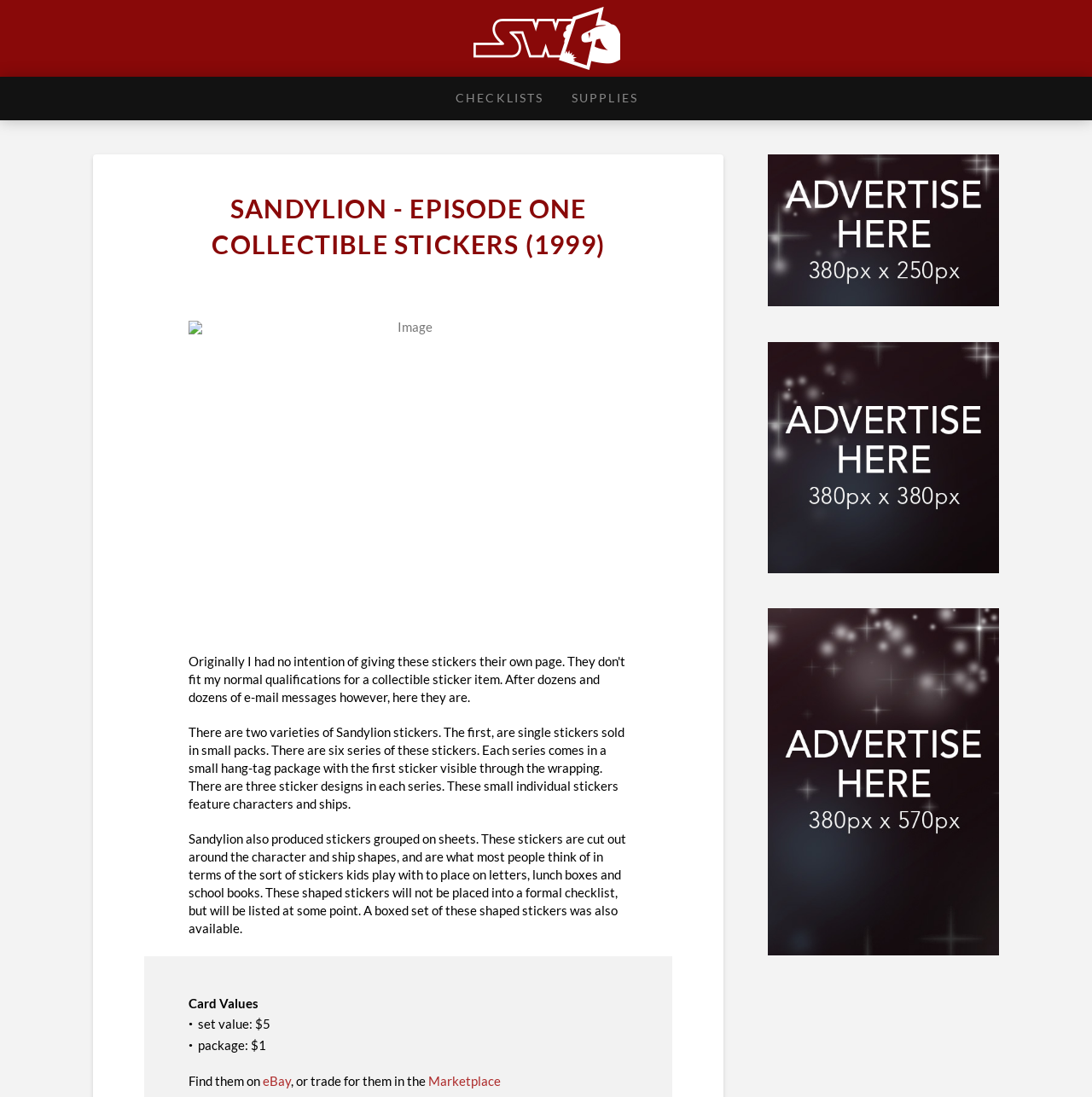Please find the bounding box coordinates of the section that needs to be clicked to achieve this instruction: "Click to Advertise Here".

[0.703, 0.201, 0.915, 0.215]